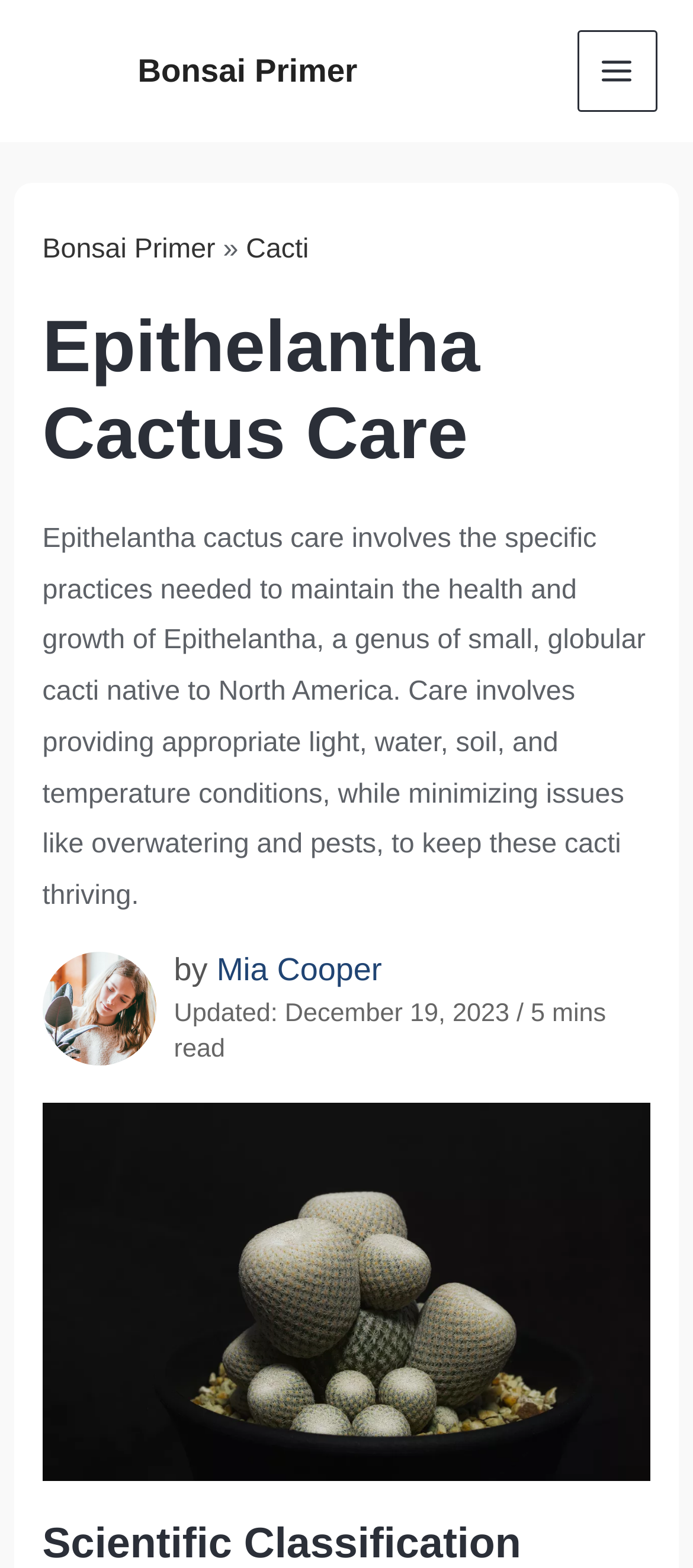What type of plant is the webpage about?
Please provide a detailed answer to the question.

The webpage is about Epithelantha cactus care, which is a type of small, globular cacti native to North America. This information is obtained from the heading and the text on the webpage.